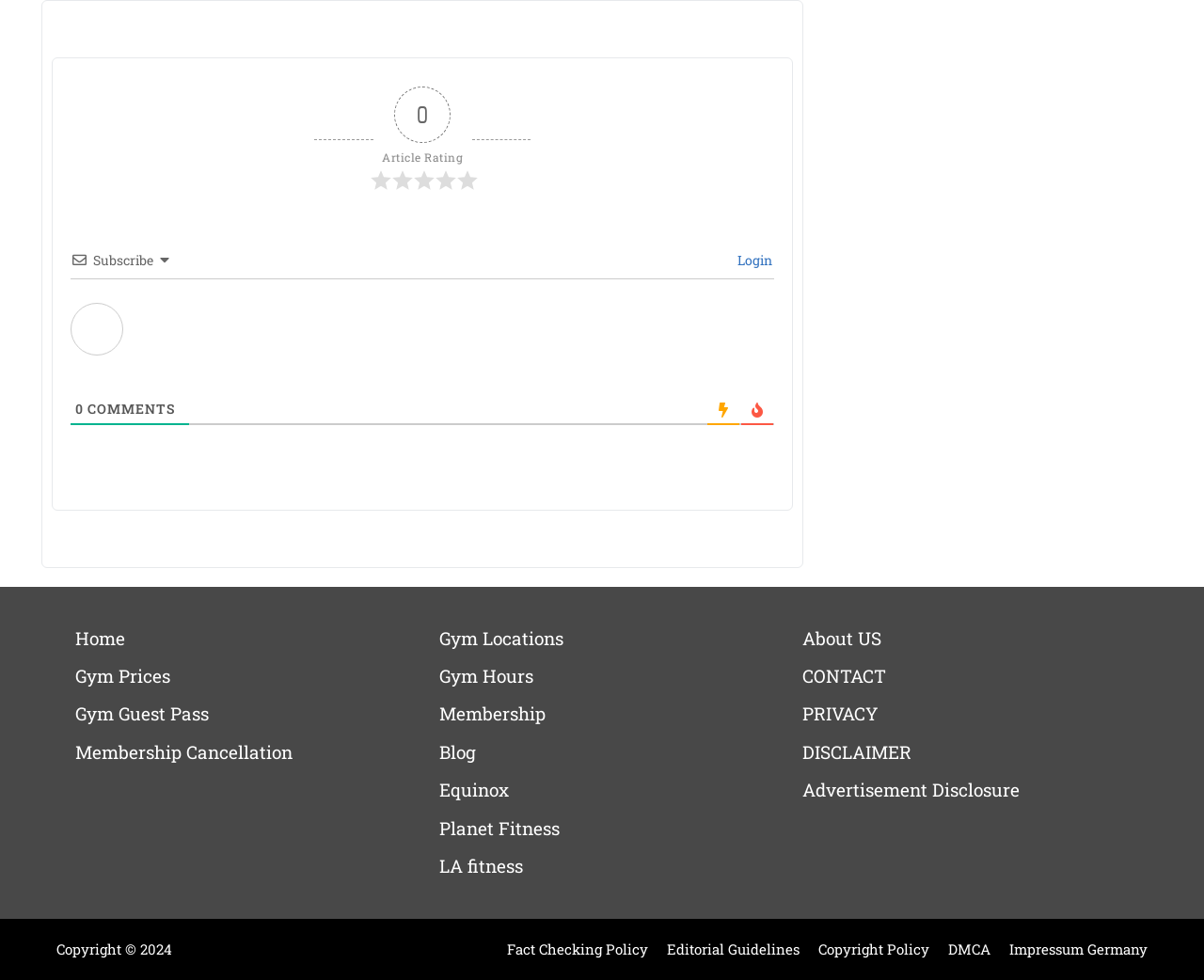Identify and provide the bounding box coordinates of the UI element described: "Advertisement Disclosure". The coordinates should be formatted as [left, top, right, bottom], with each number being a float between 0 and 1.

[0.667, 0.794, 0.847, 0.818]